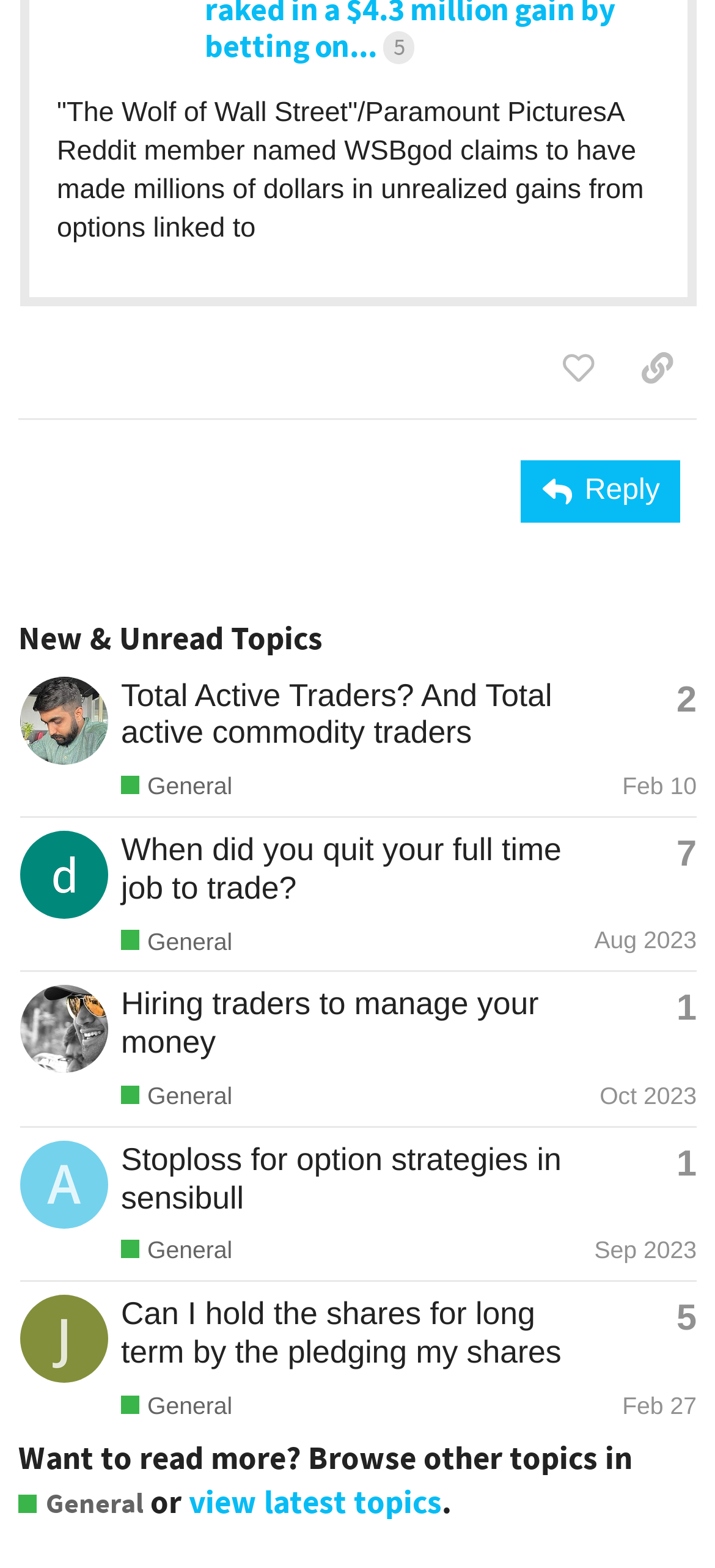How many topics are there in the 'General' category?
Answer the question with just one word or phrase using the image.

Unknown